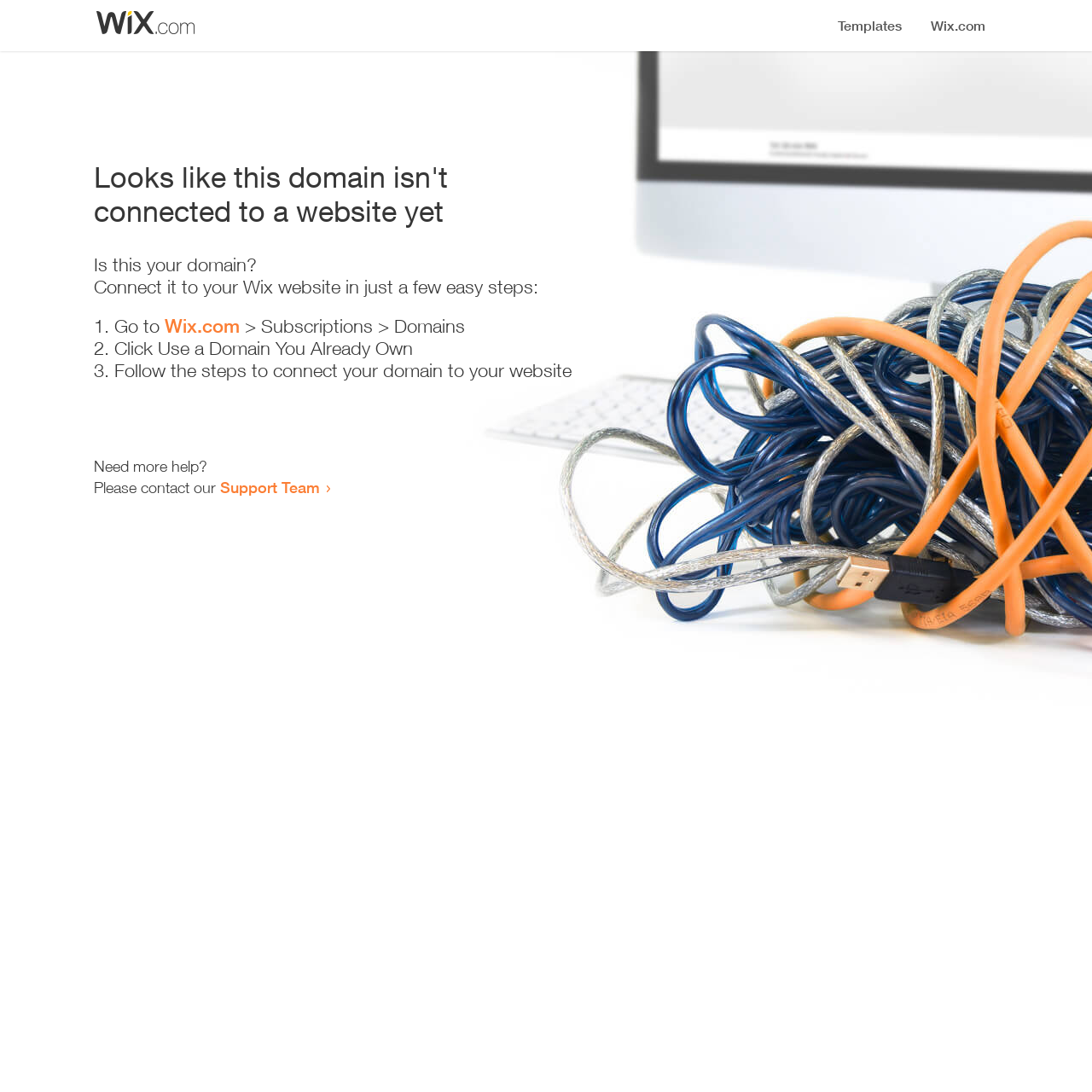Analyze the image and deliver a detailed answer to the question: Where can I get more help?

The webpage provides a link to the 'Support Team' for users who need more help, as stated in the text 'Need more help? Please contact our Support Team'.